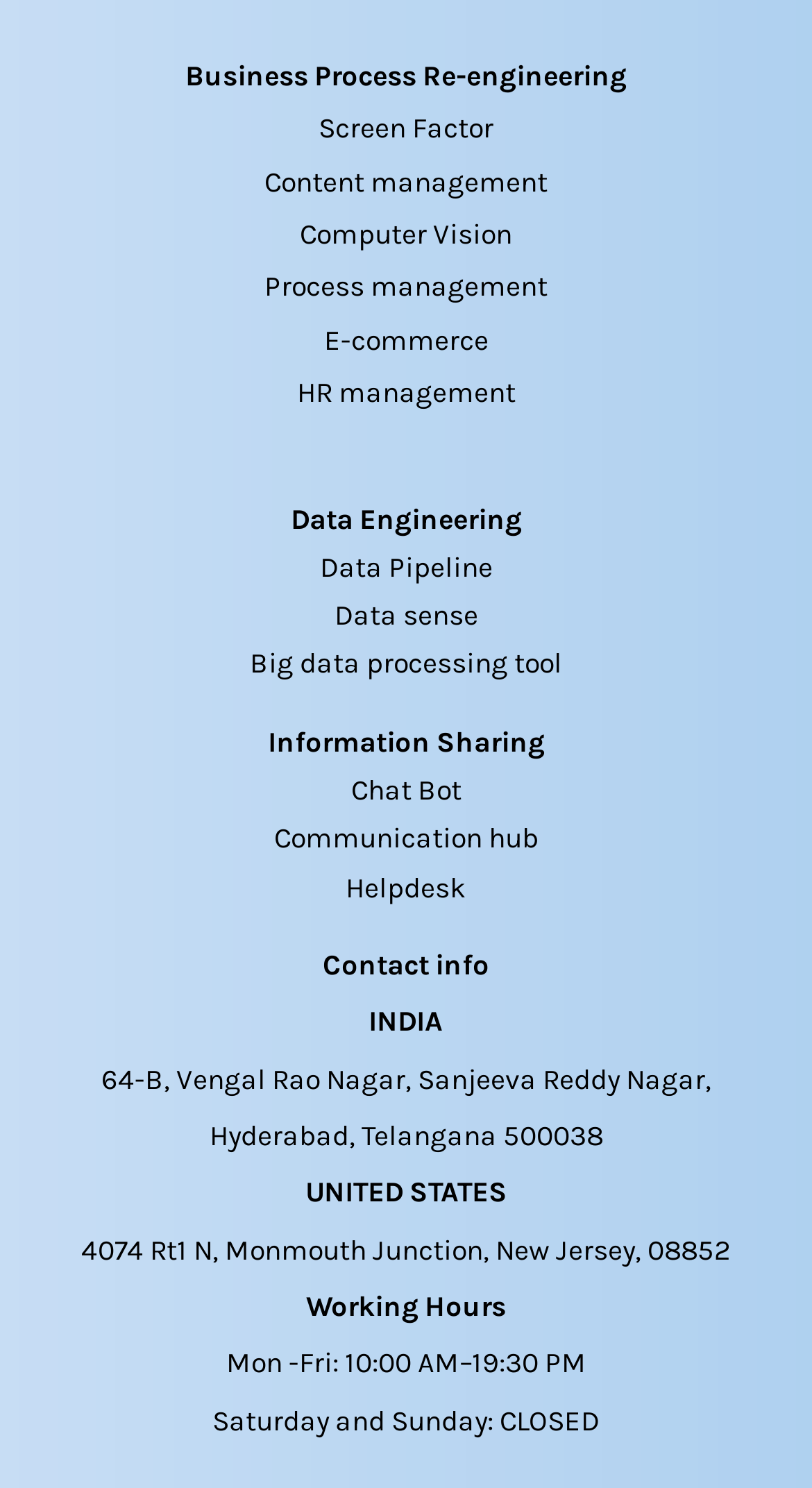Pinpoint the bounding box coordinates of the clickable element needed to complete the instruction: "Click on Data Pipeline". The coordinates should be provided as four float numbers between 0 and 1: [left, top, right, bottom].

[0.394, 0.369, 0.606, 0.392]